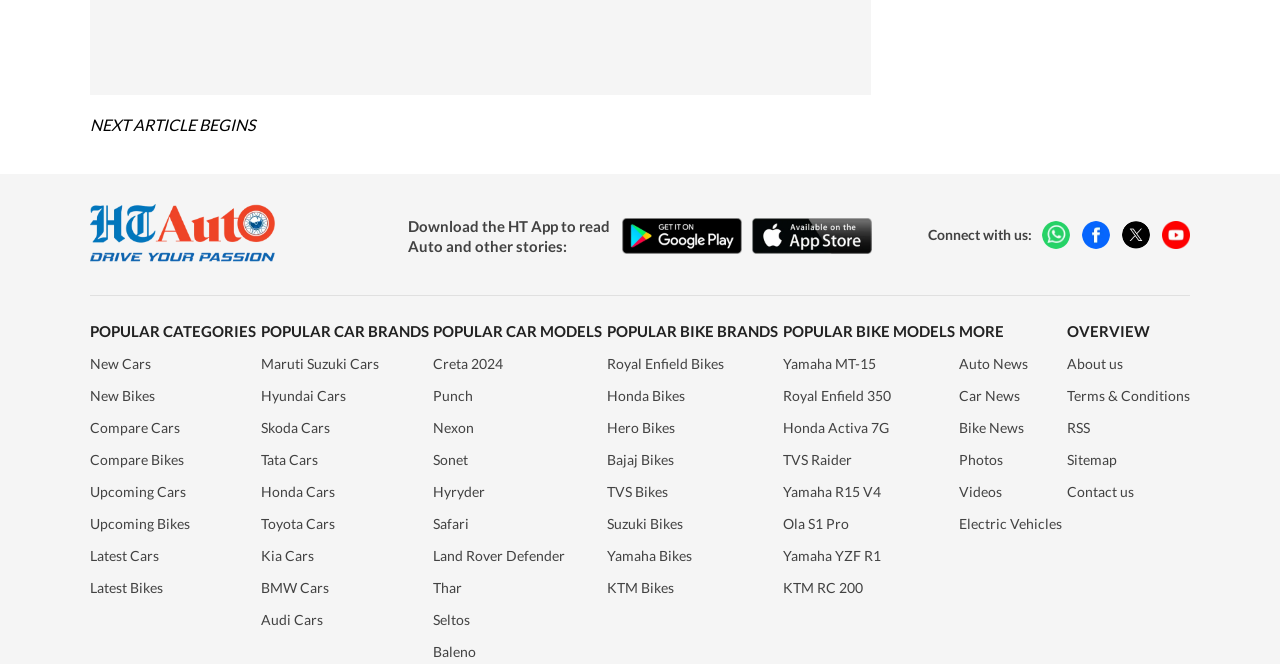Identify the bounding box of the UI element described as follows: "Thar". Provide the coordinates as four float numbers in the range of 0 to 1 [left, top, right, bottom].

[0.339, 0.872, 0.471, 0.898]